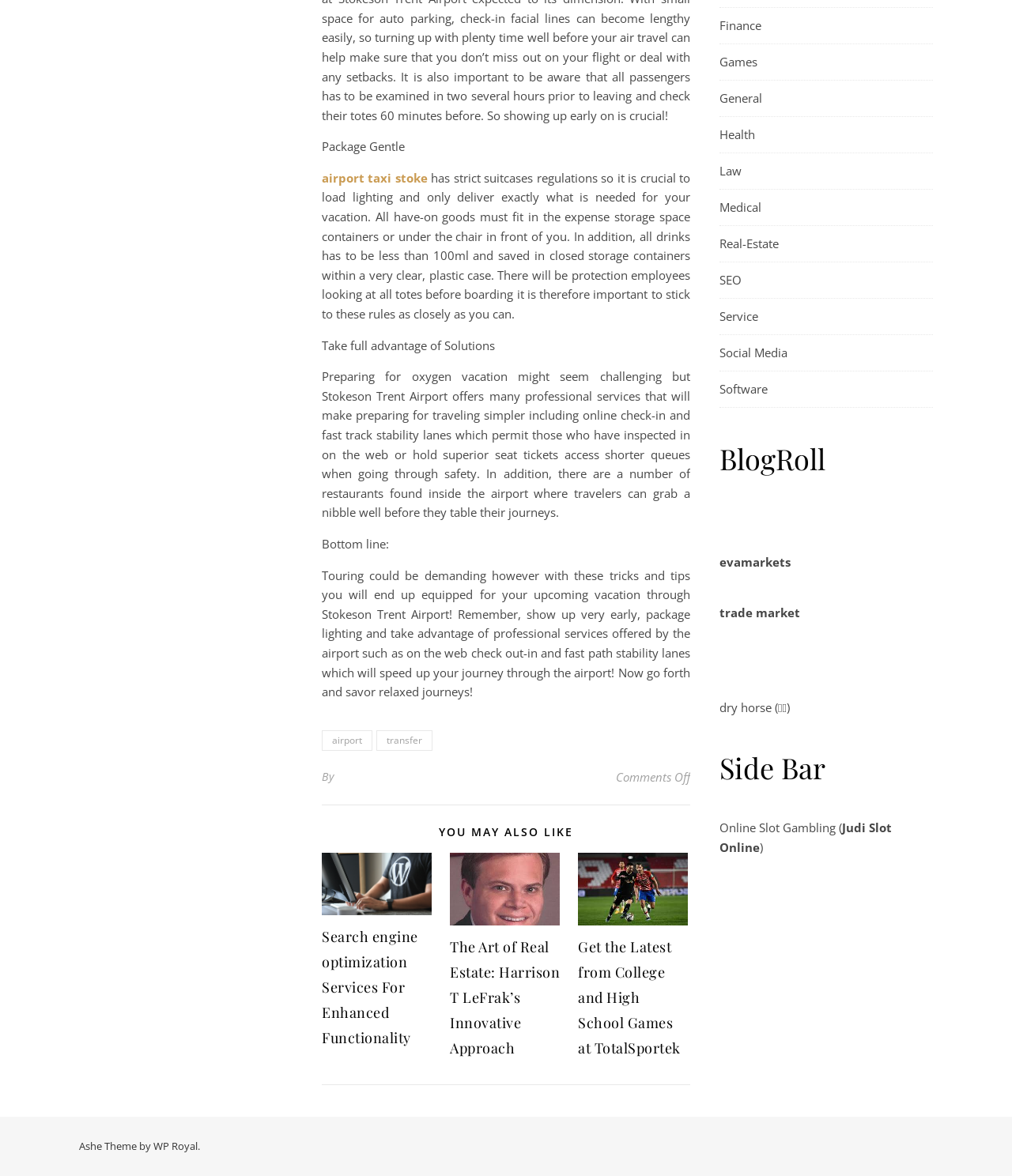Determine the bounding box coordinates for the clickable element to execute this instruction: "Read 'Preparing for air travel'". Provide the coordinates as four float numbers between 0 and 1, i.e., [left, top, right, bottom].

[0.318, 0.313, 0.682, 0.442]